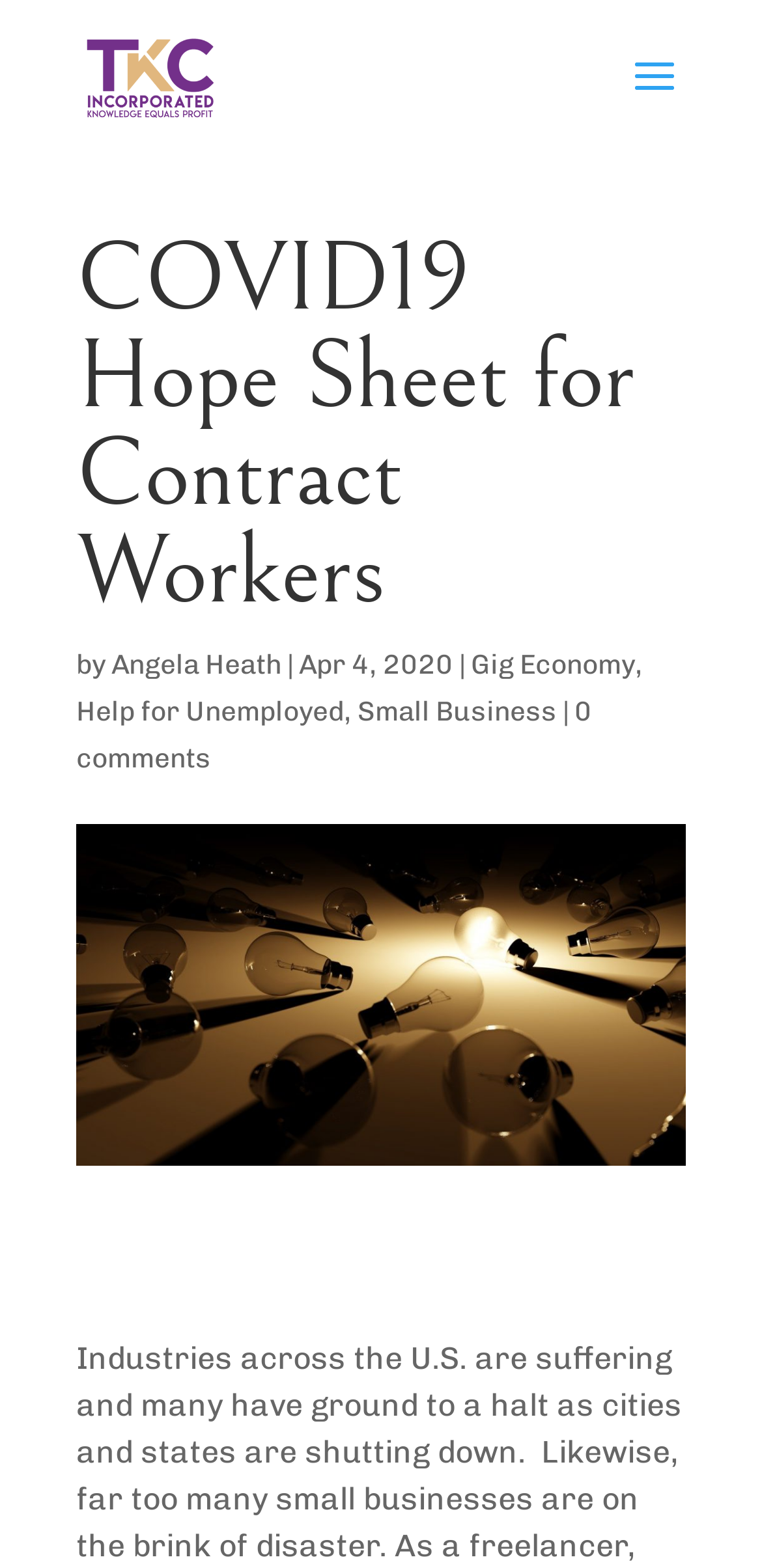Write an elaborate caption that captures the essence of the webpage.

The webpage appears to be a blog post or article titled "COVID19 Hope Sheet for Contract Workers" by Angela Heath, dated April 4, 2020. At the top of the page, there is a logo or image of "TKC Incorporated" with a link to the company's website. Below the title, there are several links to related topics, including "Gig Economy", "Help for Unemployed", and "Small Business", which are positioned horizontally across the page. 

The title "COVID19 Hope Sheet for Contract Workers" is prominently displayed in a large font, taking up most of the width of the page. The author's name, "Angela Heath", is written in a smaller font next to the title, followed by the date of publication. There is also a link to the comments section, which currently has 0 comments. Overall, the webpage has a simple and organized layout, with clear headings and concise text.